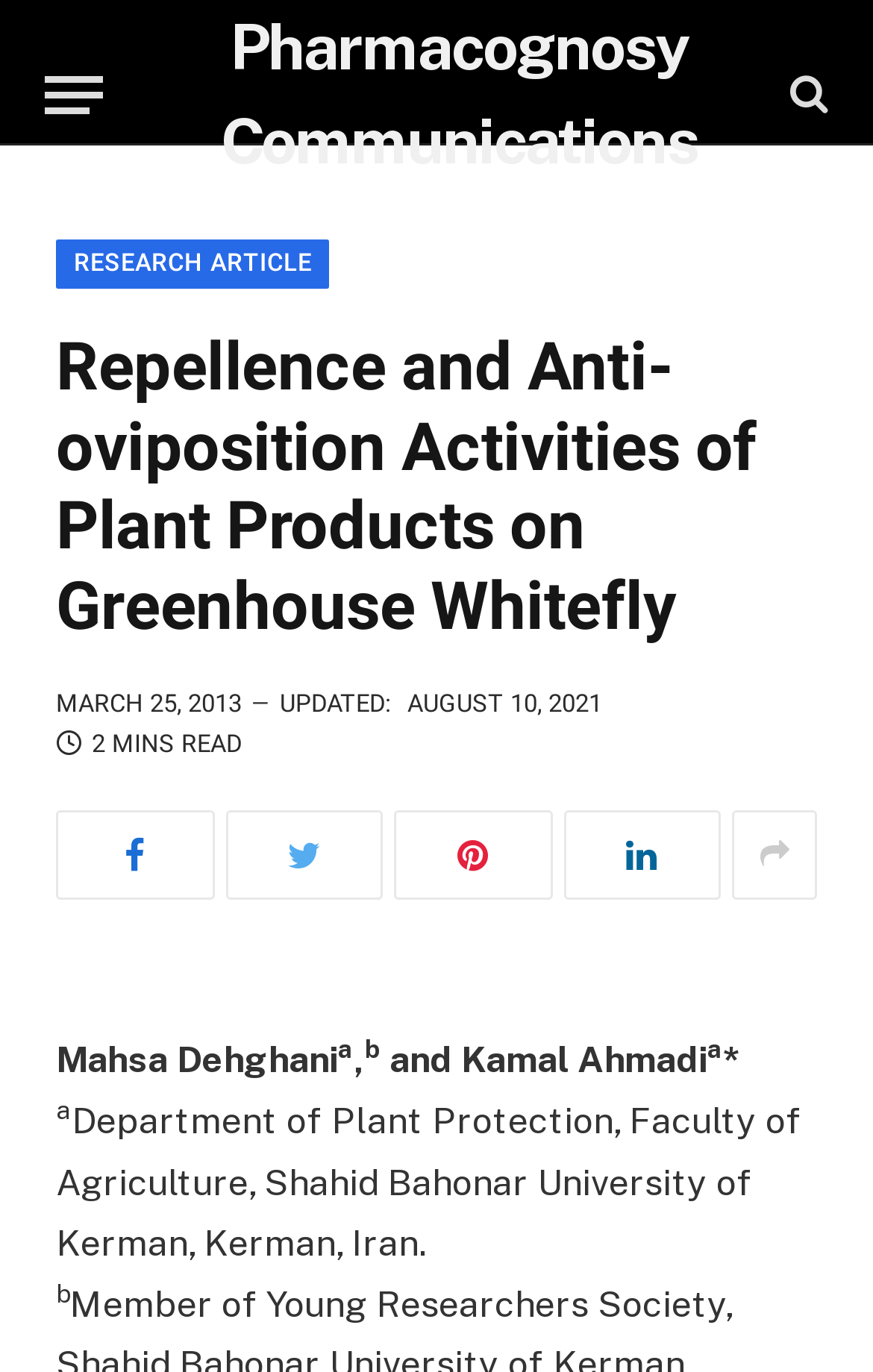Find the bounding box coordinates of the element I should click to carry out the following instruction: "Click the menu button".

[0.051, 0.032, 0.118, 0.105]